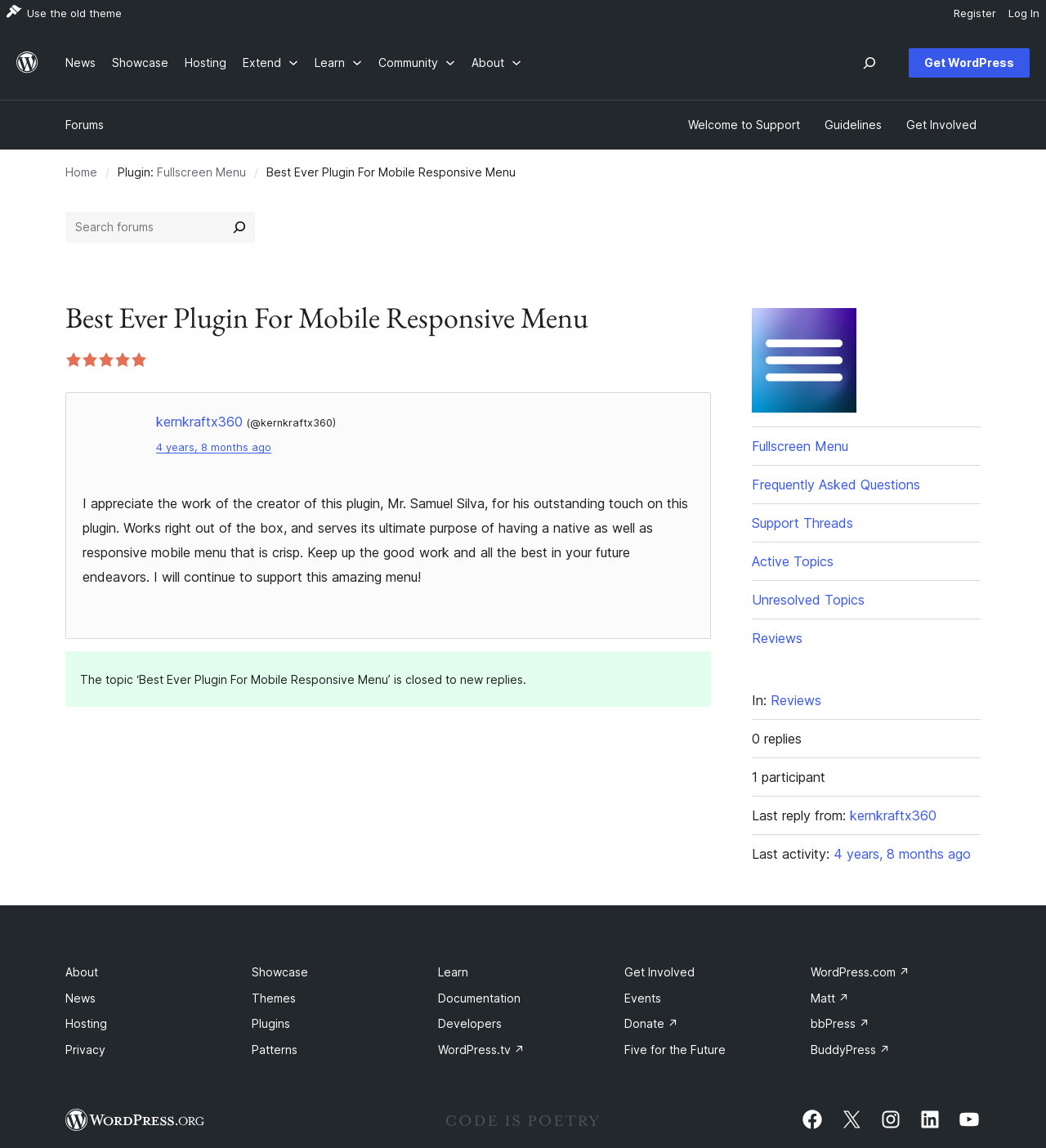Based on the element description "Visit our LinkedIn account", predict the bounding box coordinates of the UI element.

[0.878, 0.965, 0.9, 0.985]